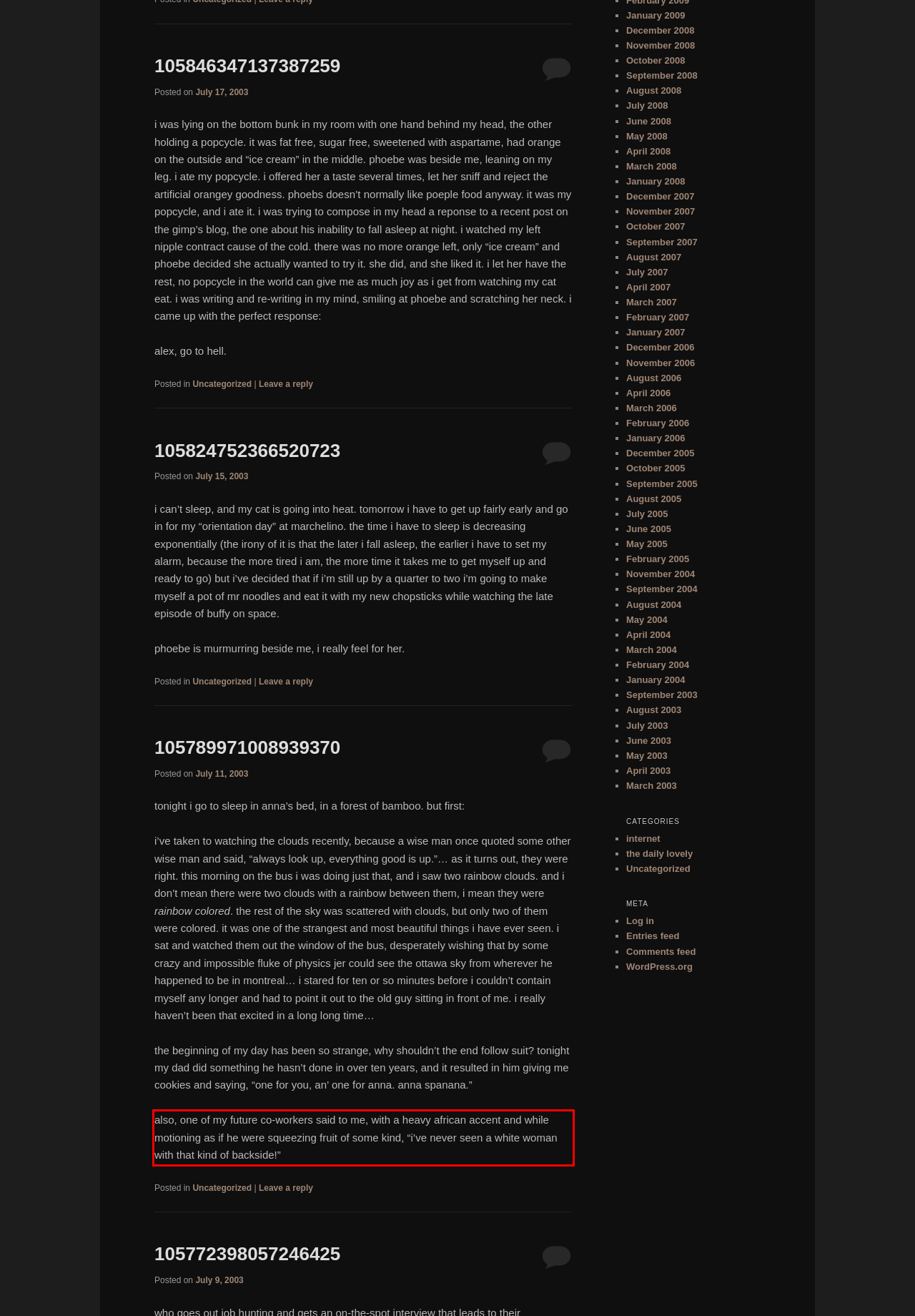Please analyze the provided webpage screenshot and perform OCR to extract the text content from the red rectangle bounding box.

also, one of my future co-workers said to me, with a heavy african accent and while motioning as if he were squeezing fruit of some kind, “i’ve never seen a white woman with that kind of backside!”